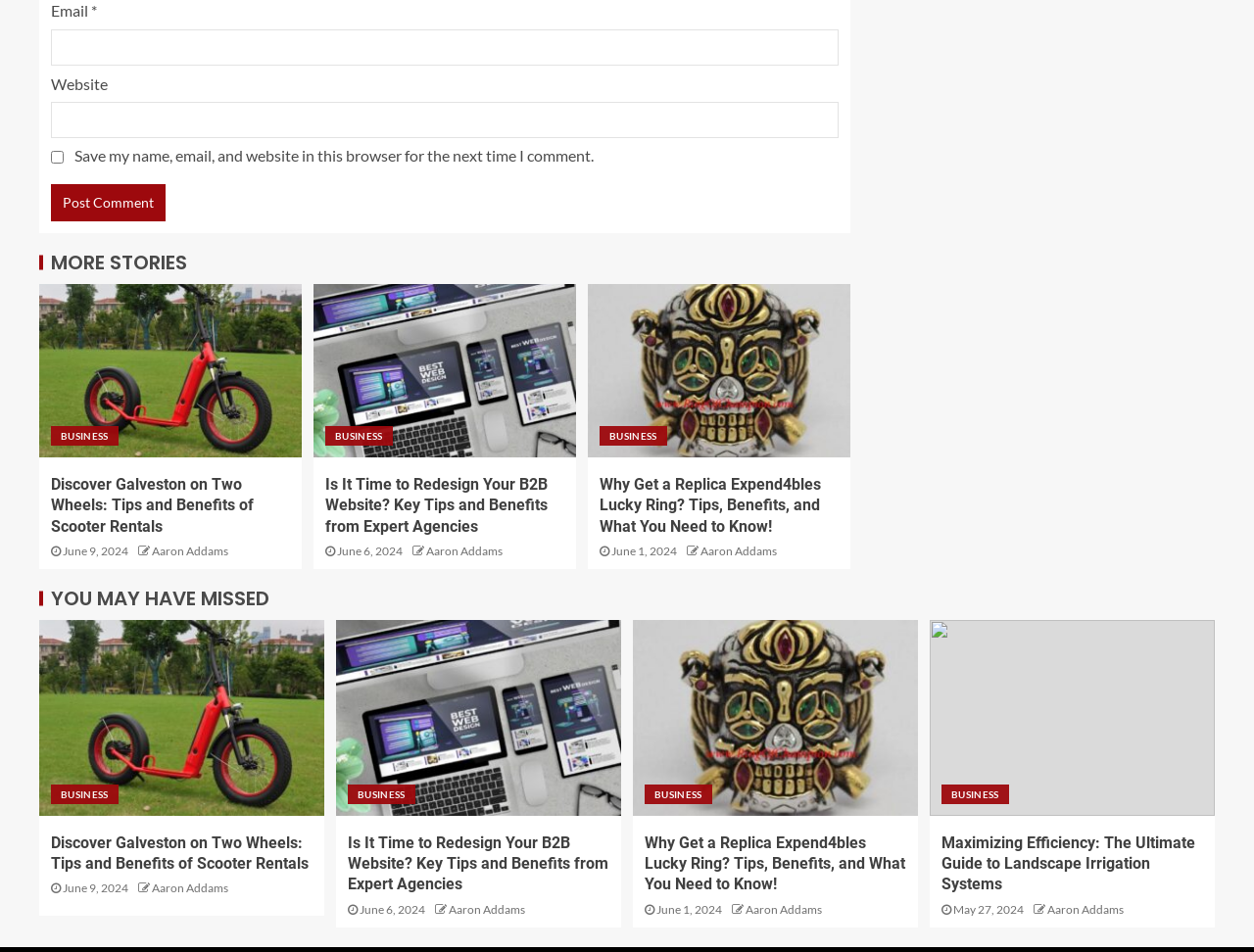What is the date of the article 'Maximizing Efficiency: The Ultimate Guide to Landscape Irrigation Systems'?
Based on the image, answer the question with as much detail as possible.

I found the StaticText element with the text 'May 27, 2024' which is nearby the heading element with the text 'Maximizing Efficiency: The Ultimate Guide to Landscape Irrigation Systems'.